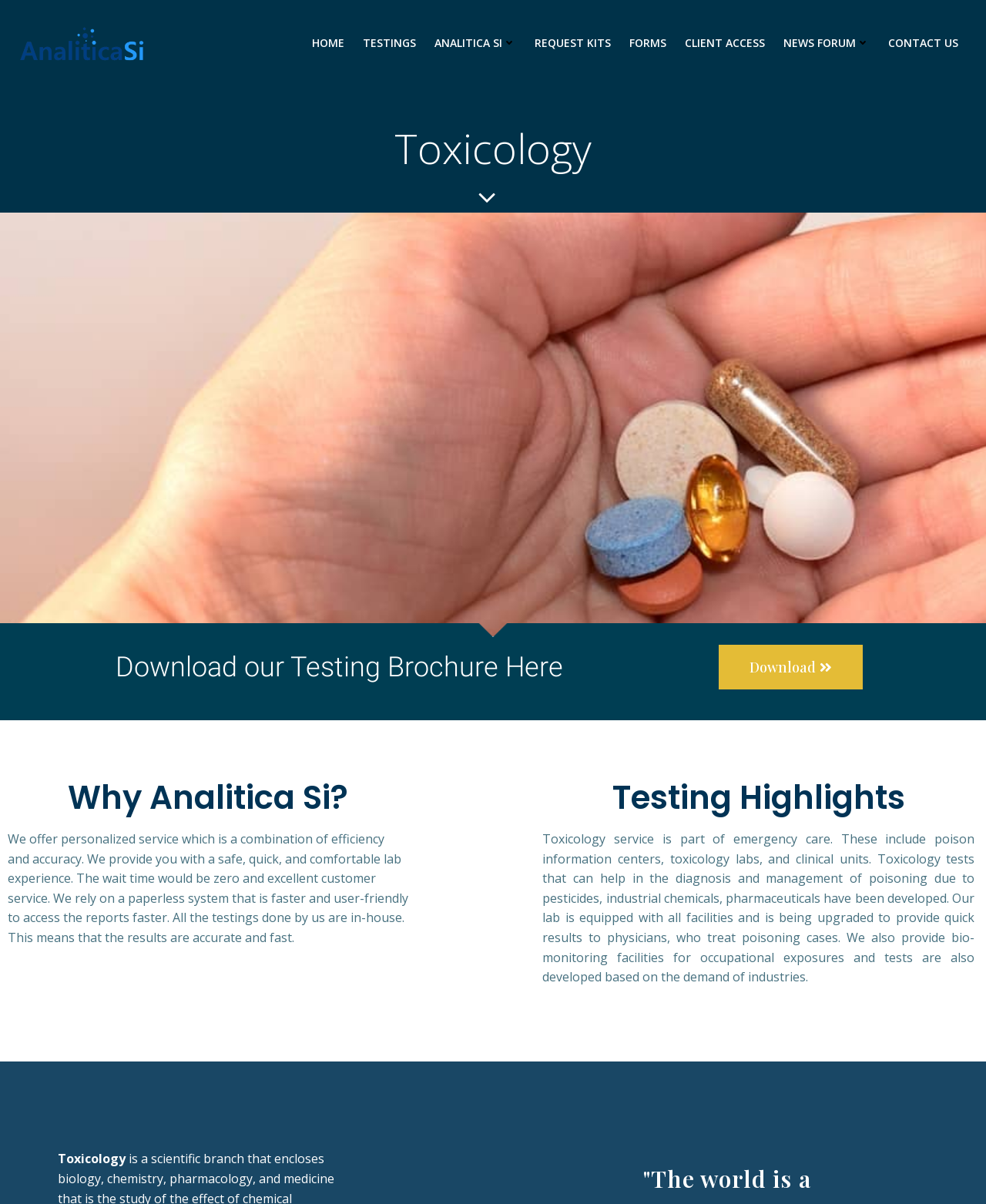Create a detailed narrative describing the layout and content of the webpage.

The webpage is about the Toxicology Laboratory, which provides drug testing services. At the top, there is a navigation menu with 8 links: HOME, TESTINGS, ANALITICA SI, REQUEST KITS, FORMS, CLIENT ACCESS, NEWS FORUM, and CONTACT US. 

Below the navigation menu, there is a large heading "Toxicology" in the center of the page. To the right of the heading, there is a small image. 

Further down, there is a section with a heading "Download our Testing Brochure Here" on the left side, and a "Download" link on the right side. 

Below this section, there is a heading "Why Analitica Si?" on the left side, followed by a paragraph of text that describes the benefits of using Analitica Si's services, including personalized service, efficiency, accuracy, and a paperless system. 

To the right of this section, there is a heading "Testing Highlights" and a paragraph of text that describes the toxicology services provided, including tests for poisoning cases and bio-monitoring facilities for occupational exposures. 

At the bottom of the page, there is a copyright notice "© 2024 Analitica SI" and a link to "Colibri", which is likely a website builder or theme provider.